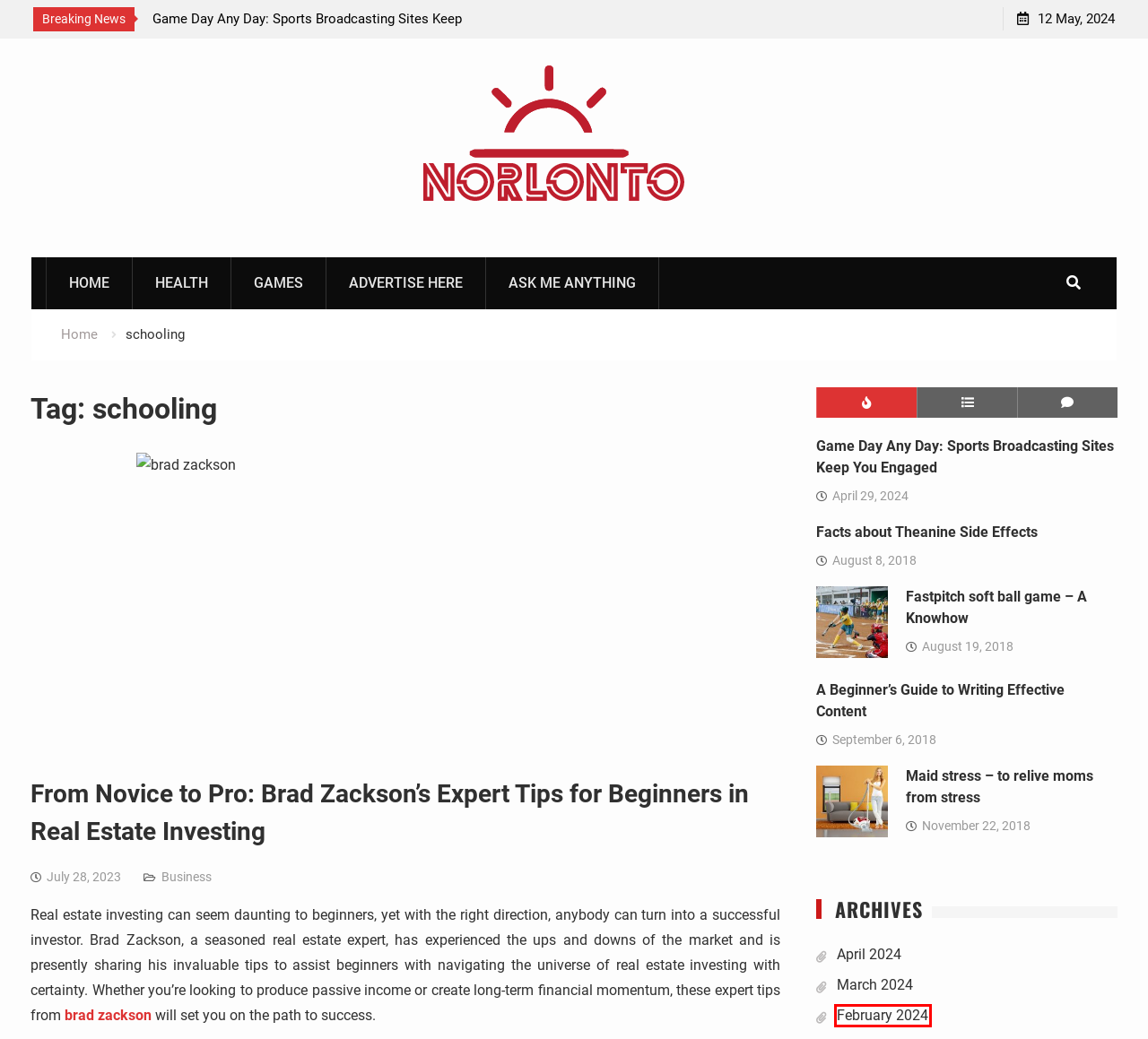You have a screenshot of a webpage, and a red bounding box highlights an element. Select the webpage description that best fits the new page after clicking the element within the bounding box. Options are:
A. Conducting research into the world of live resin edibles - Ways to spread your thoughts
B. Maid stress – to relive moms from stress - Ways to spread your thoughts
C. Fastpitch soft ball game – A Knowhow - Ways to spread your thoughts
D. Health Archives - Ways to spread your thoughts
E. January 2024 - Ways to spread your thoughts
F. Fitness Archives - Ways to spread your thoughts
G. February 2024 - Ways to spread your thoughts
H. Ask Me Anything - Ways to spread your thoughts

G